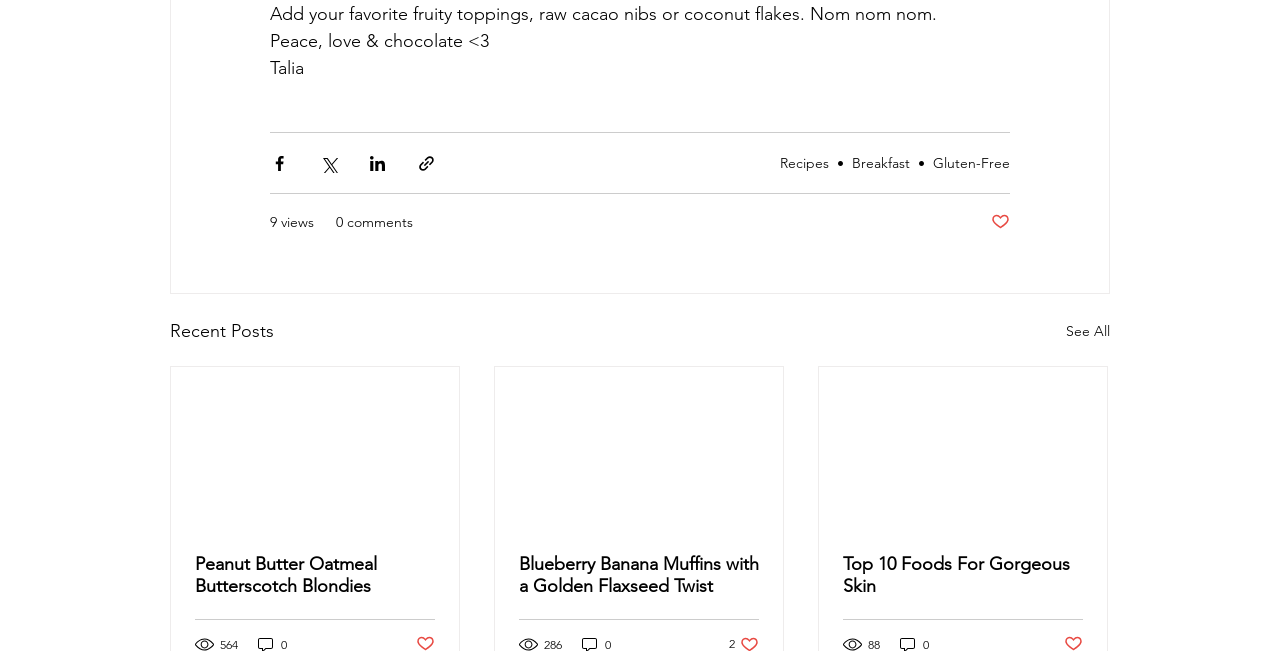Please specify the coordinates of the bounding box for the element that should be clicked to carry out this instruction: "See All Recent Posts". The coordinates must be four float numbers between 0 and 1, formatted as [left, top, right, bottom].

[0.833, 0.487, 0.867, 0.532]